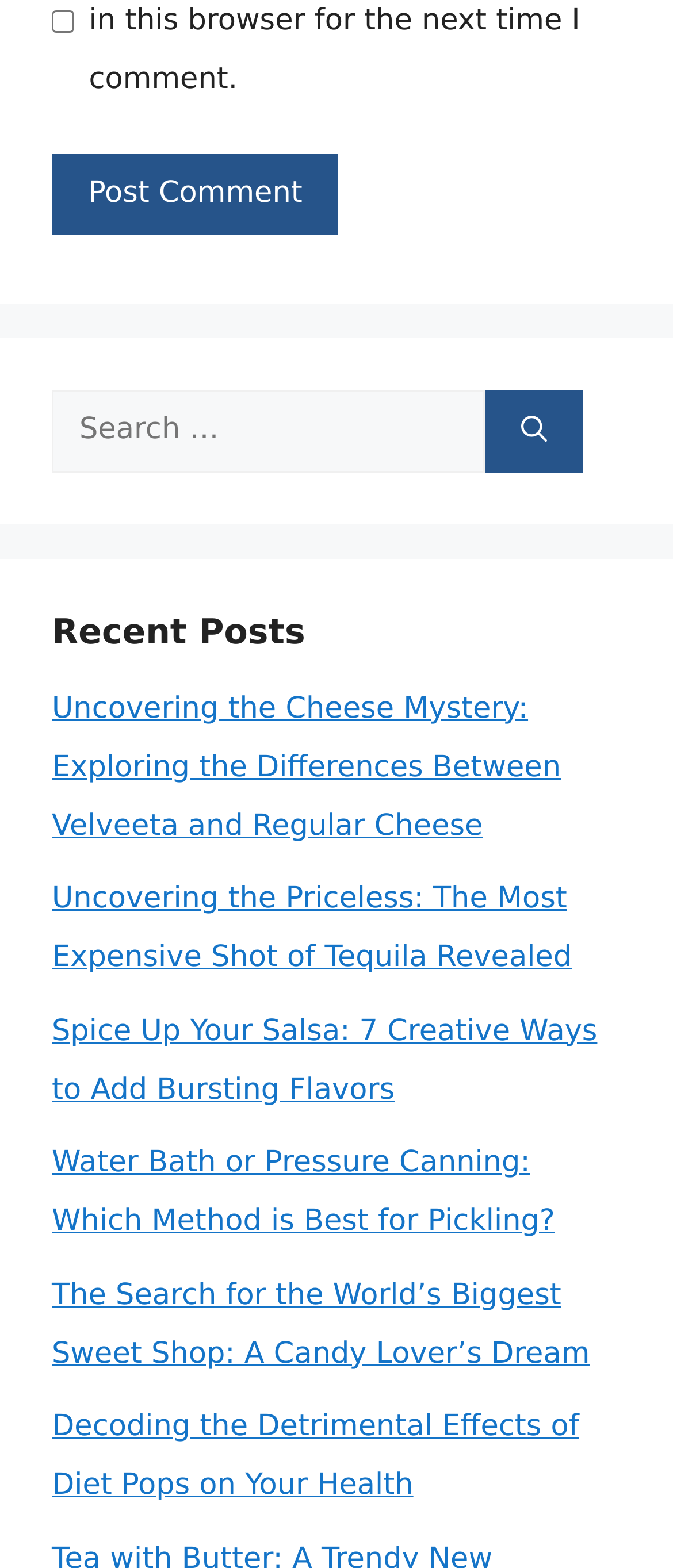What is the purpose of the button 'Post Comment'?
Based on the visual content, answer with a single word or a brief phrase.

To post a comment